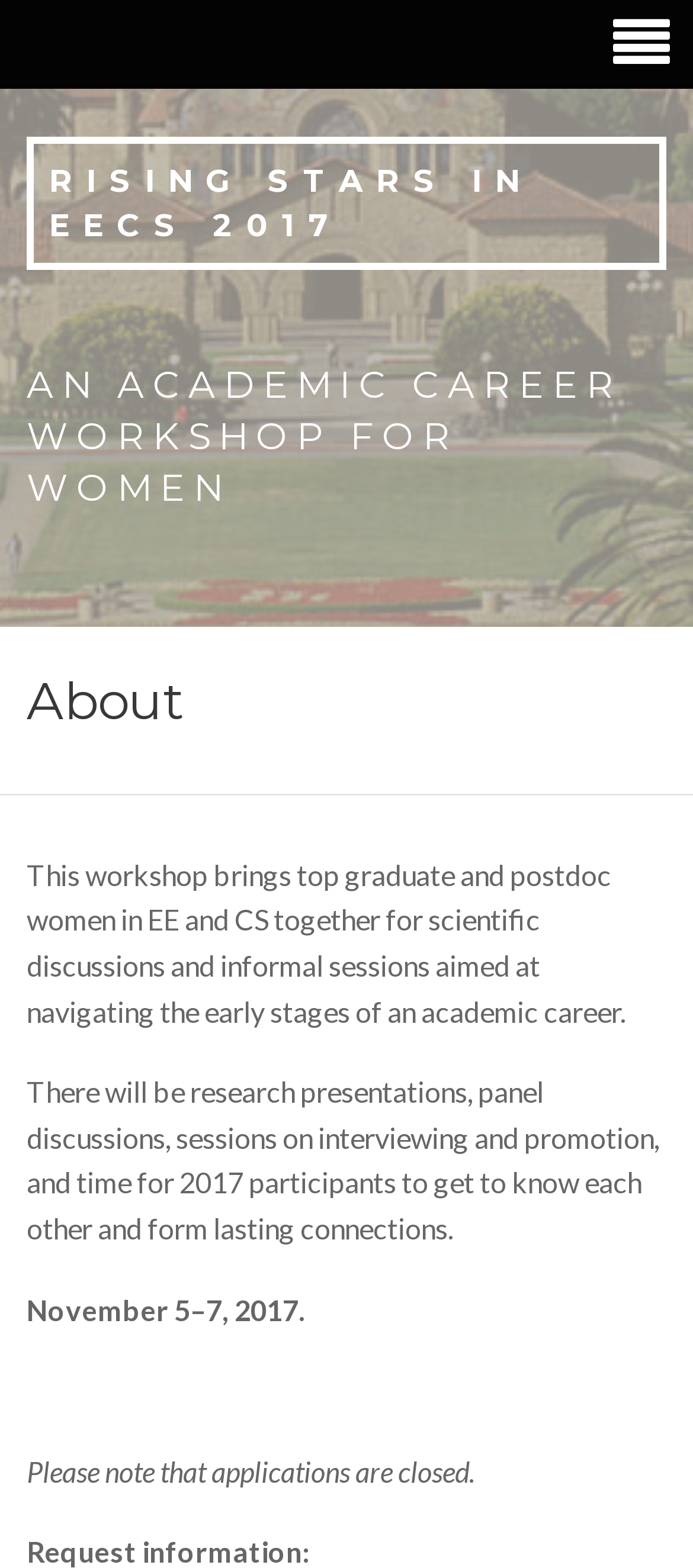Provide a one-word or short-phrase response to the question:
What is the purpose of the workshop?

Academic career workshop for women